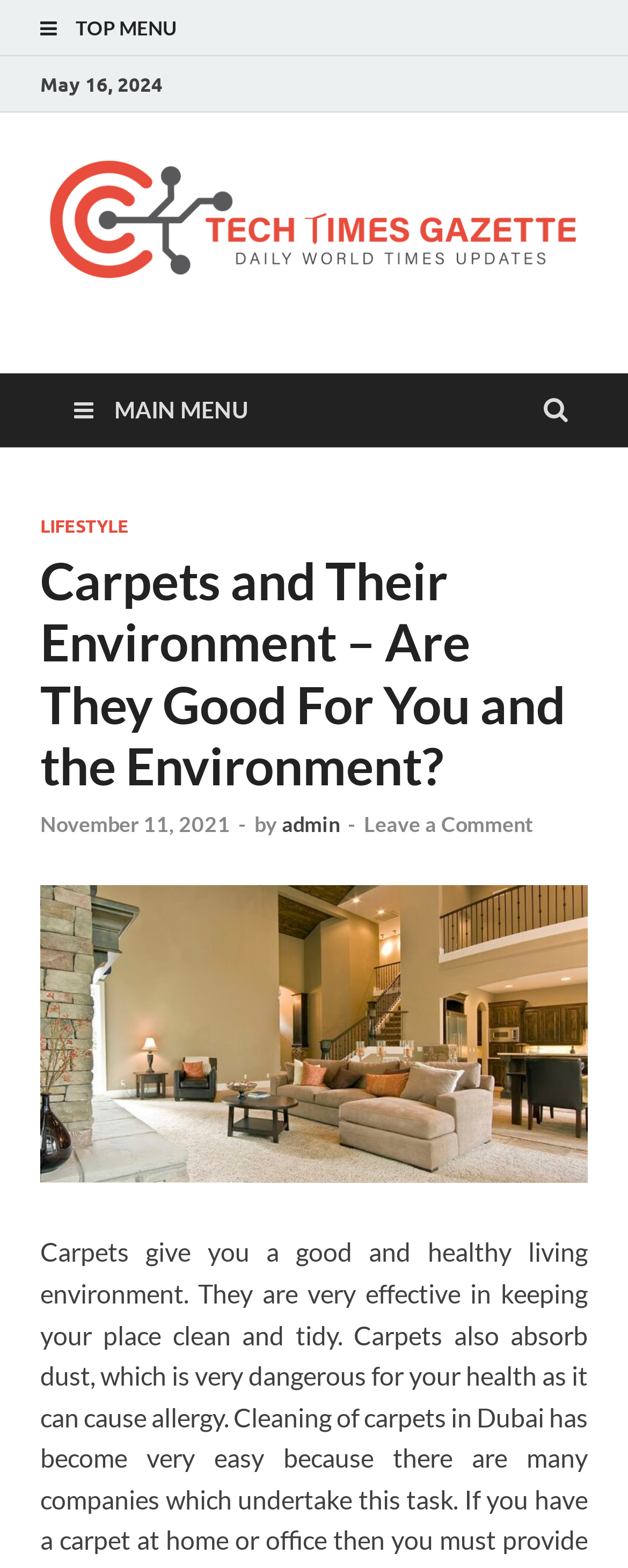Provide a brief response to the question below using a single word or phrase: 
Who is the author of the main article?

admin